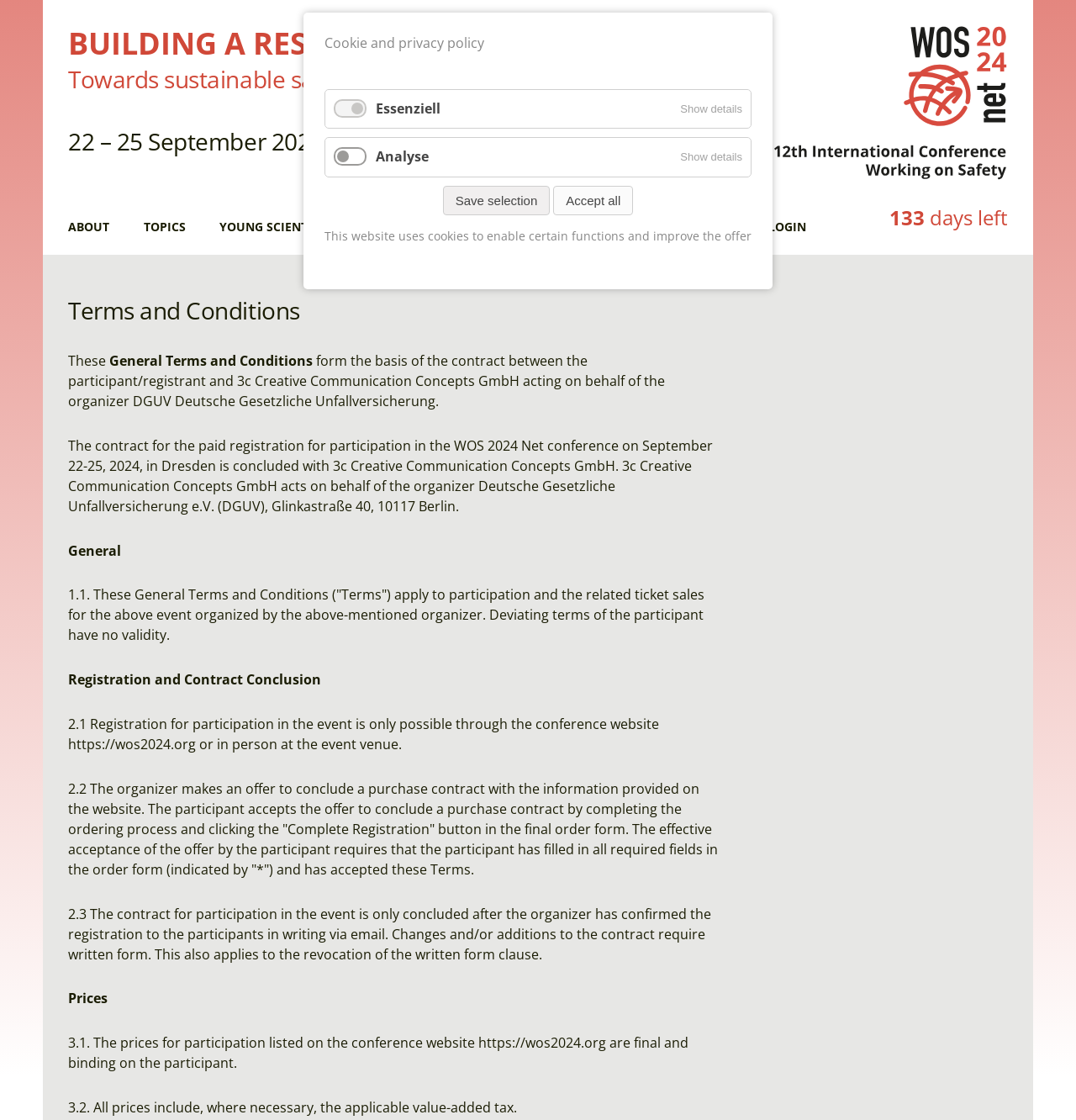Identify the bounding box coordinates of the clickable region required to complete the instruction: "Click the 'REGISTRATION' link". The coordinates should be given as four float numbers within the range of 0 and 1, i.e., [left, top, right, bottom].

[0.451, 0.193, 0.53, 0.213]